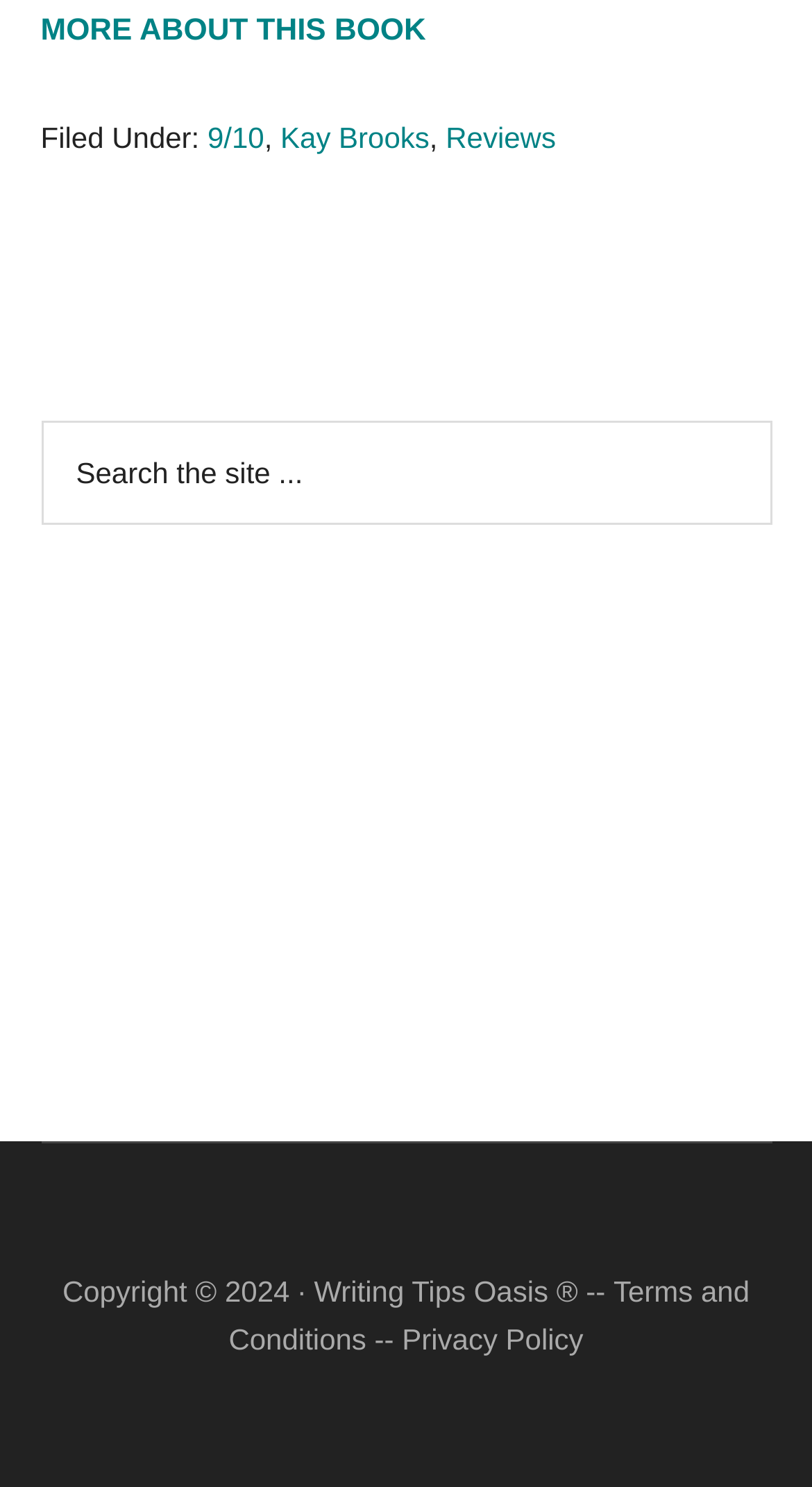Provide a one-word or short-phrase response to the question:
What is the author of the book?

Kay Brooks